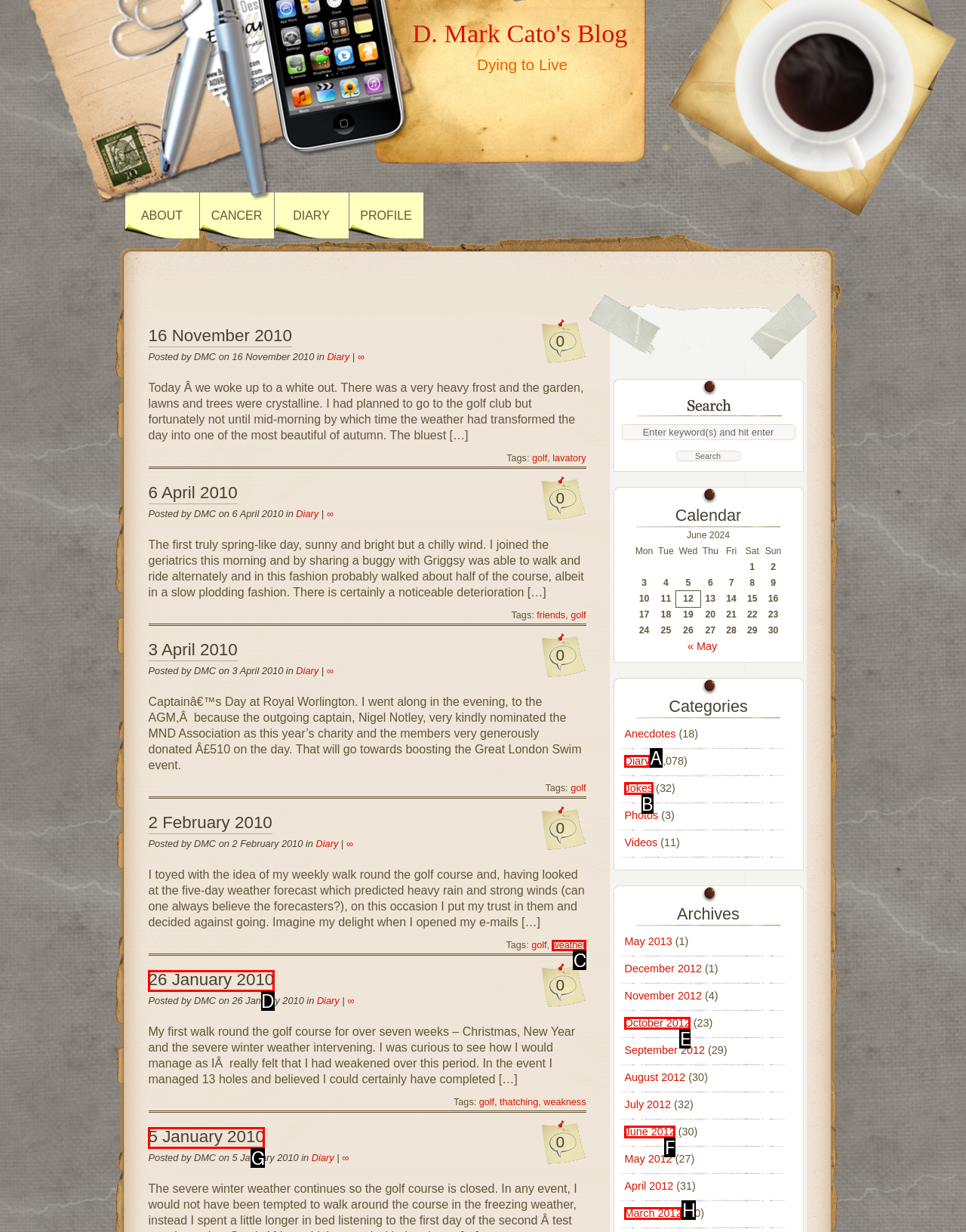From the given options, find the HTML element that fits the description: June 2012. Reply with the letter of the chosen element.

F